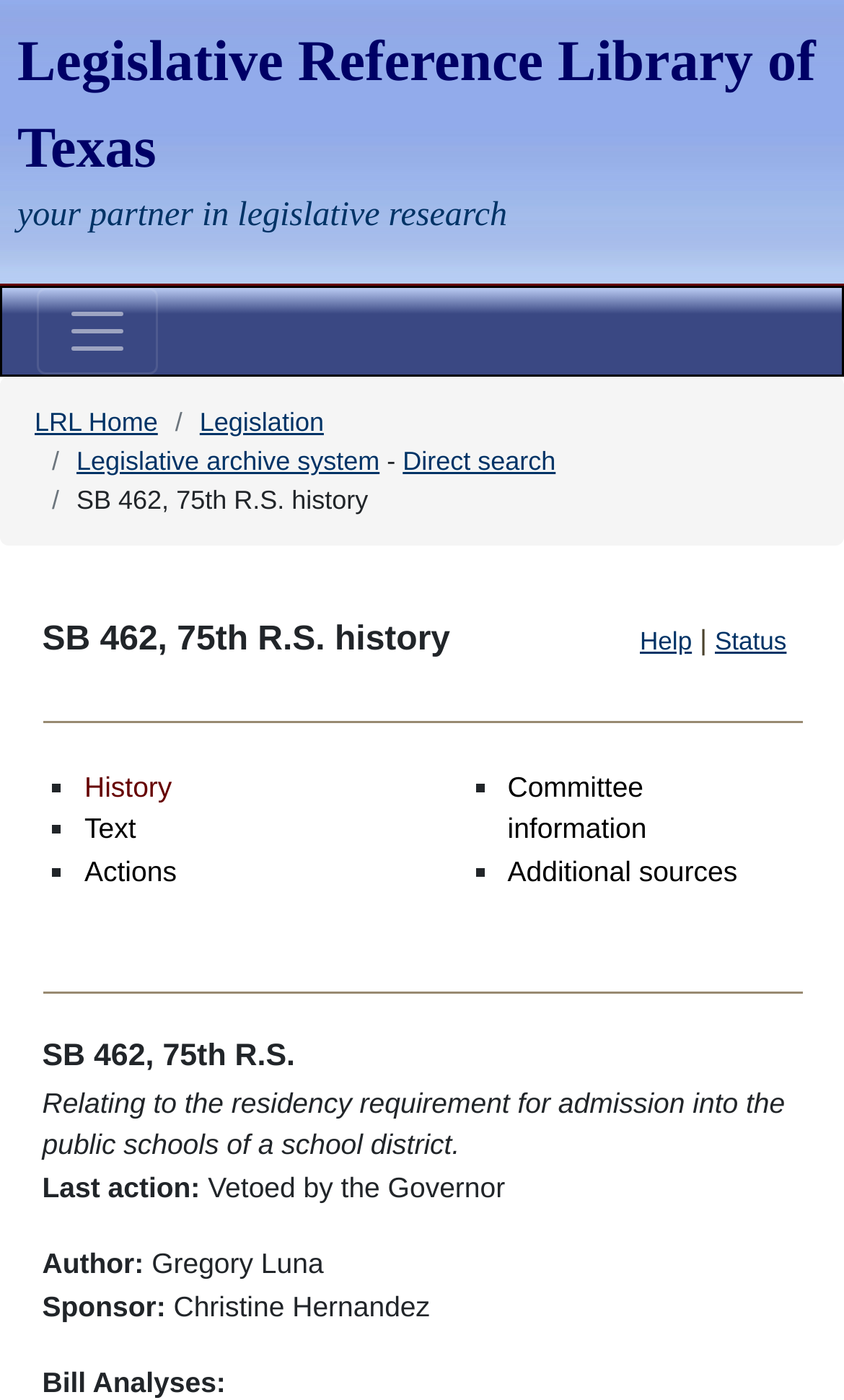Identify the bounding box coordinates of the element that should be clicked to fulfill this task: "Get help". The coordinates should be provided as four float numbers between 0 and 1, i.e., [left, top, right, bottom].

[0.758, 0.448, 0.82, 0.469]